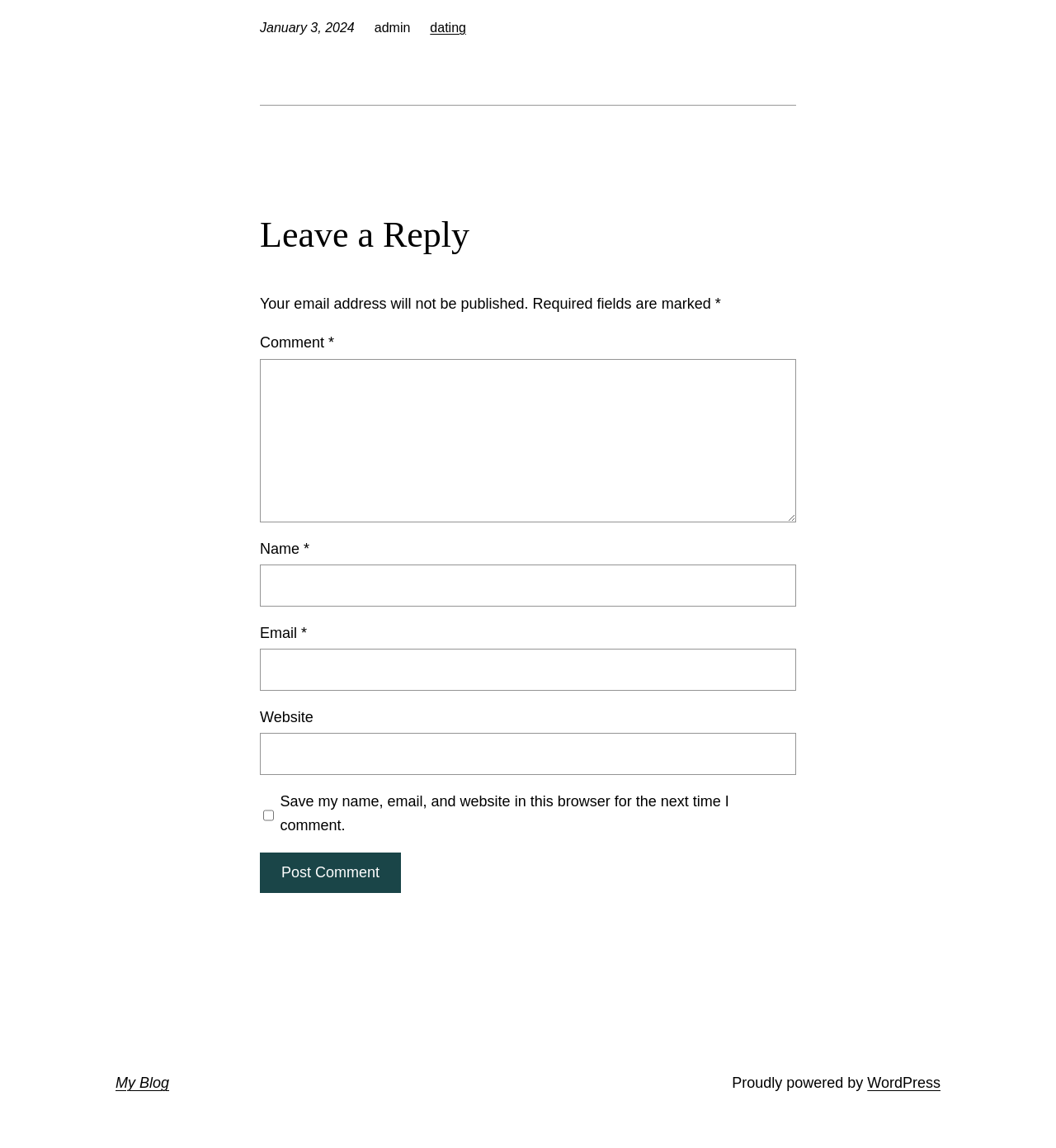Determine the bounding box for the described UI element: "parent_node: Comment * name="comment"".

[0.246, 0.312, 0.754, 0.455]